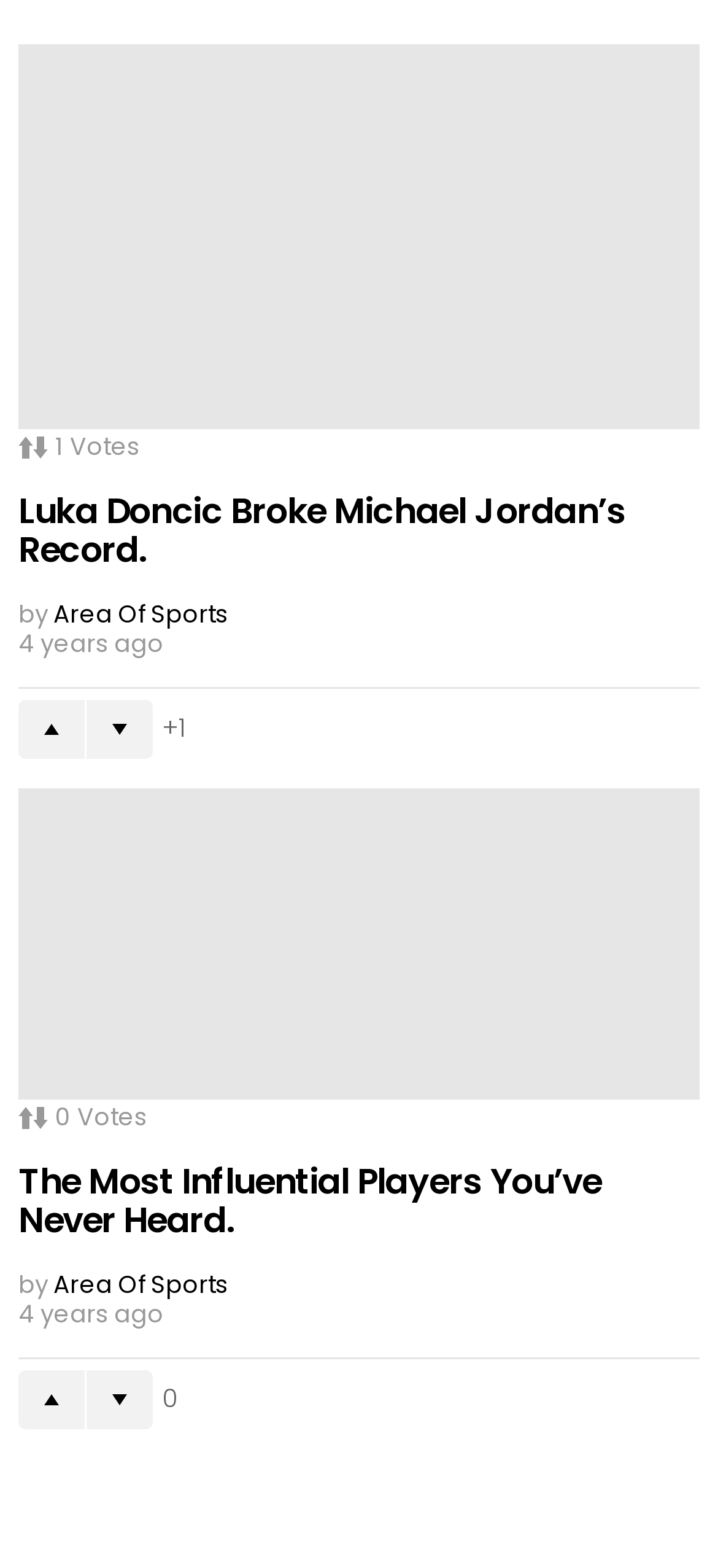Identify the bounding box coordinates for the element that needs to be clicked to fulfill this instruction: "Check the article by Area Of Sports.". Provide the coordinates in the format of four float numbers between 0 and 1: [left, top, right, bottom].

[0.074, 0.38, 0.318, 0.403]